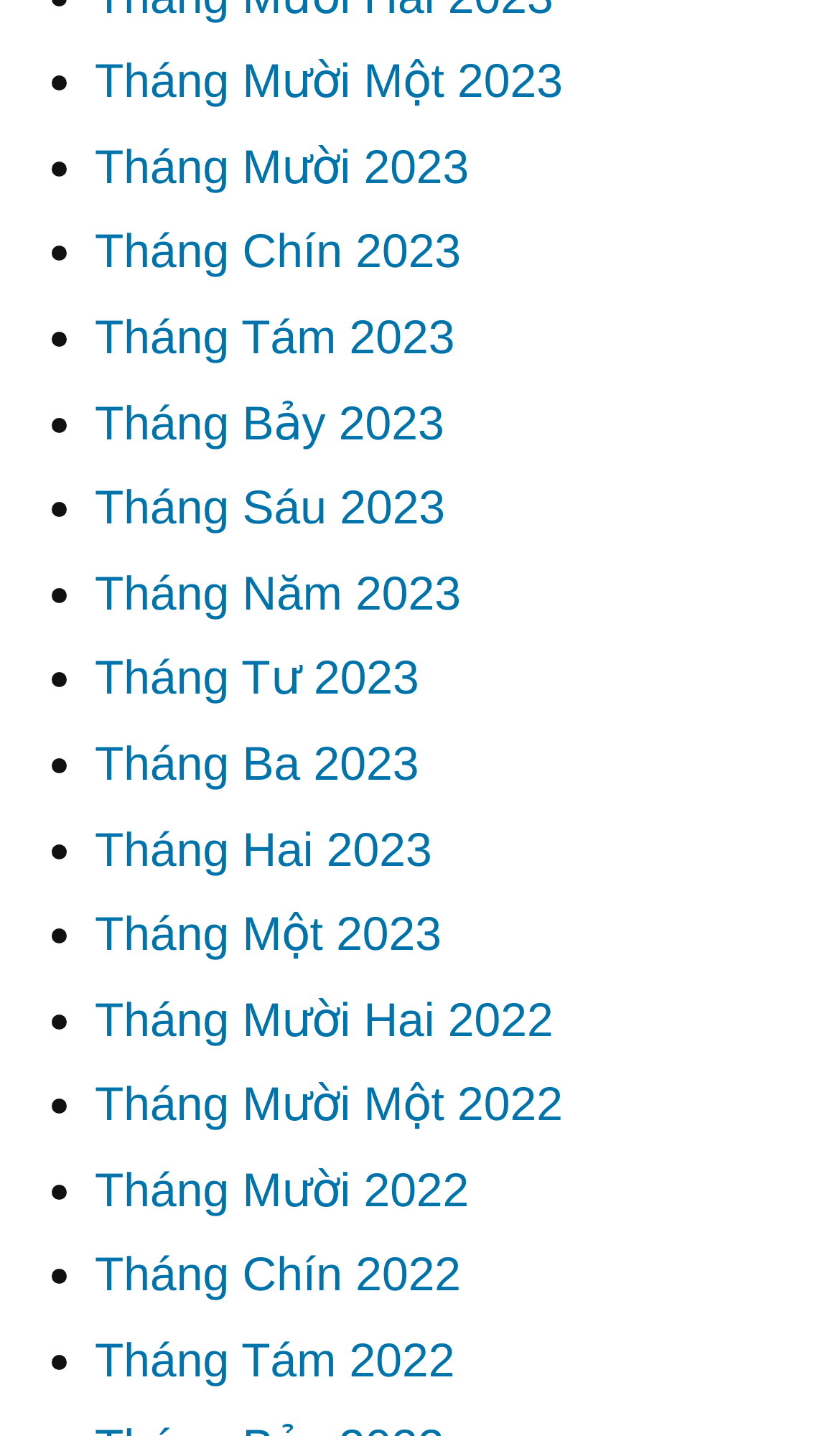Find the bounding box coordinates of the element to click in order to complete the given instruction: "View October 2023."

[0.113, 0.097, 0.558, 0.135]